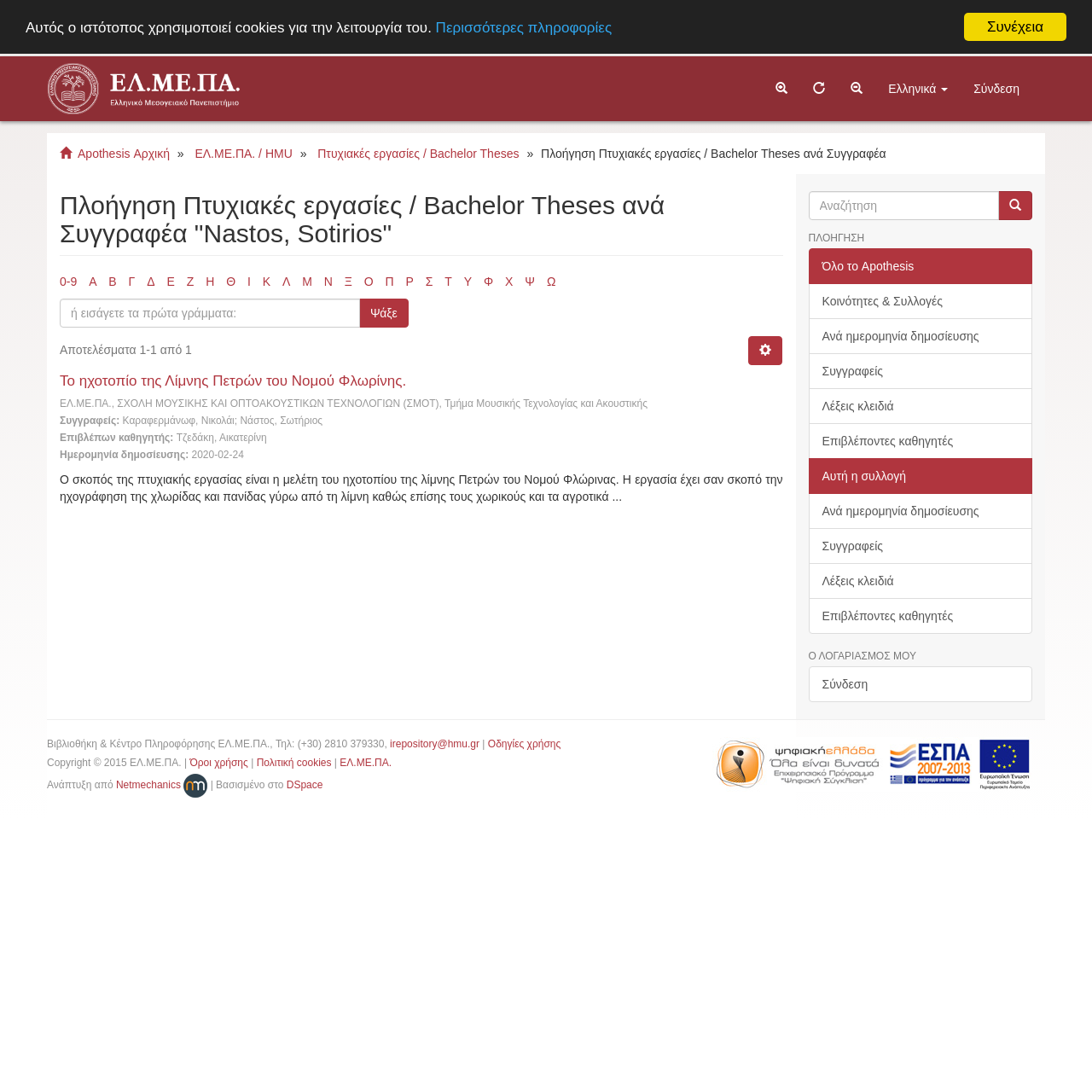Based on the description "Συγγραφείς", find the bounding box of the specified UI element.

[0.74, 0.324, 0.945, 0.356]